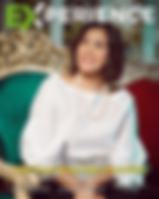What is the tone of the image?
Refer to the screenshot and answer in one word or phrase.

Warm and inviting